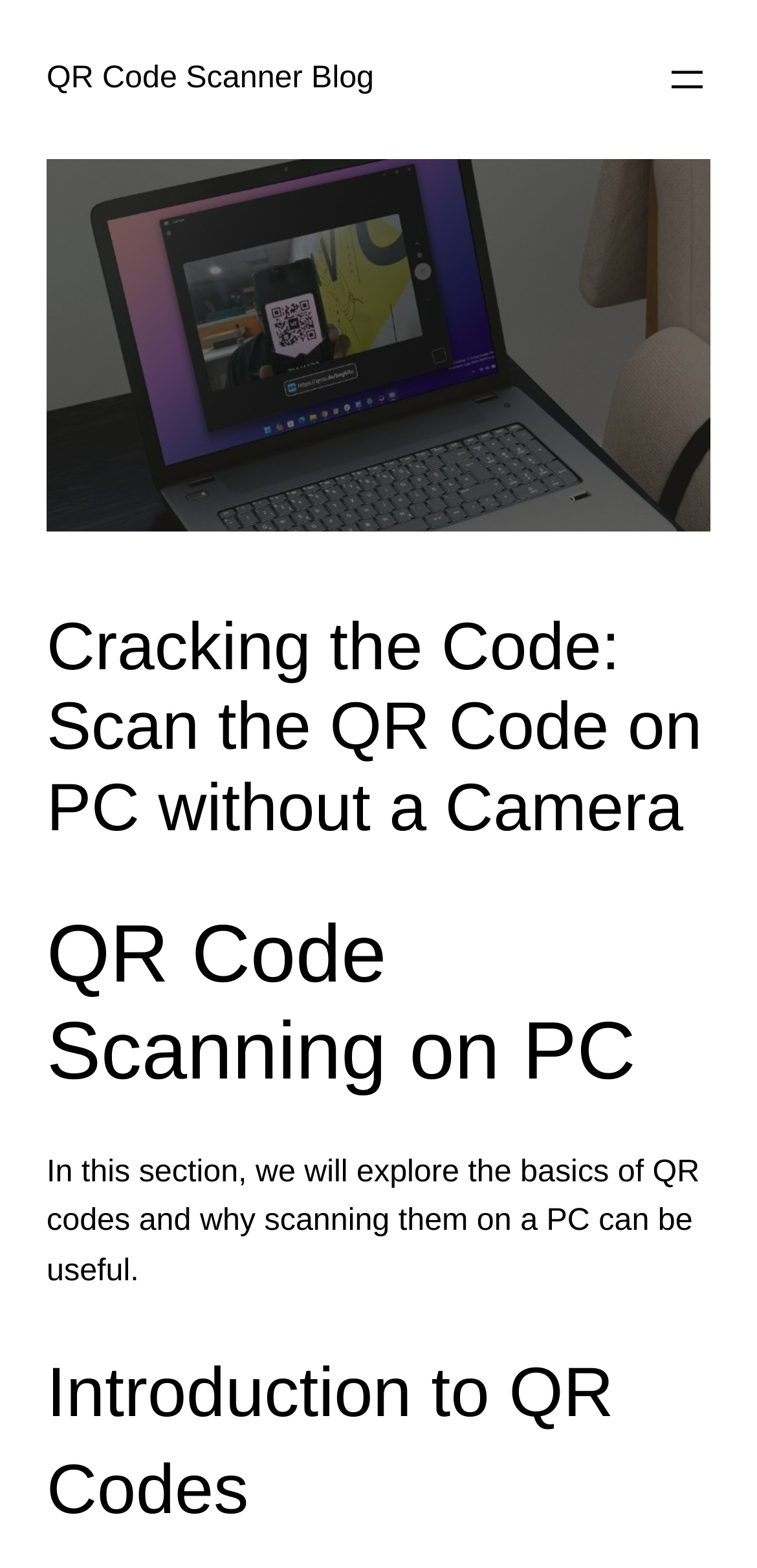Please use the details from the image to answer the following question comprehensively:
What is the purpose of scanning QR codes on a PC?

According to the StaticText element, 'In this section, we will explore the basics of QR codes and why scanning them on a PC can be useful.', it implies that scanning QR codes on a PC has some practical benefits or advantages.